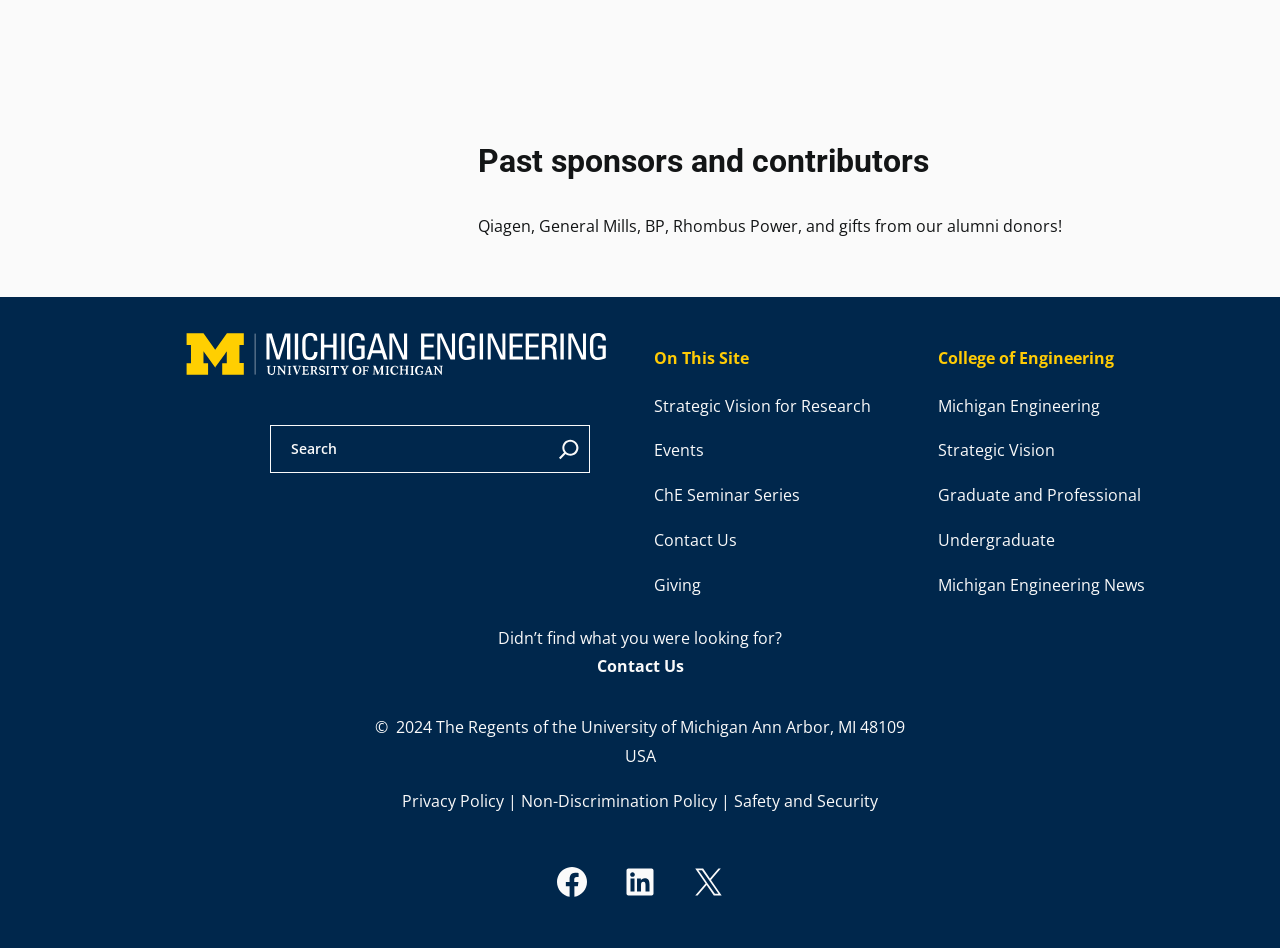What is the name of the college?
Please provide a single word or phrase as the answer based on the screenshot.

College of Engineering